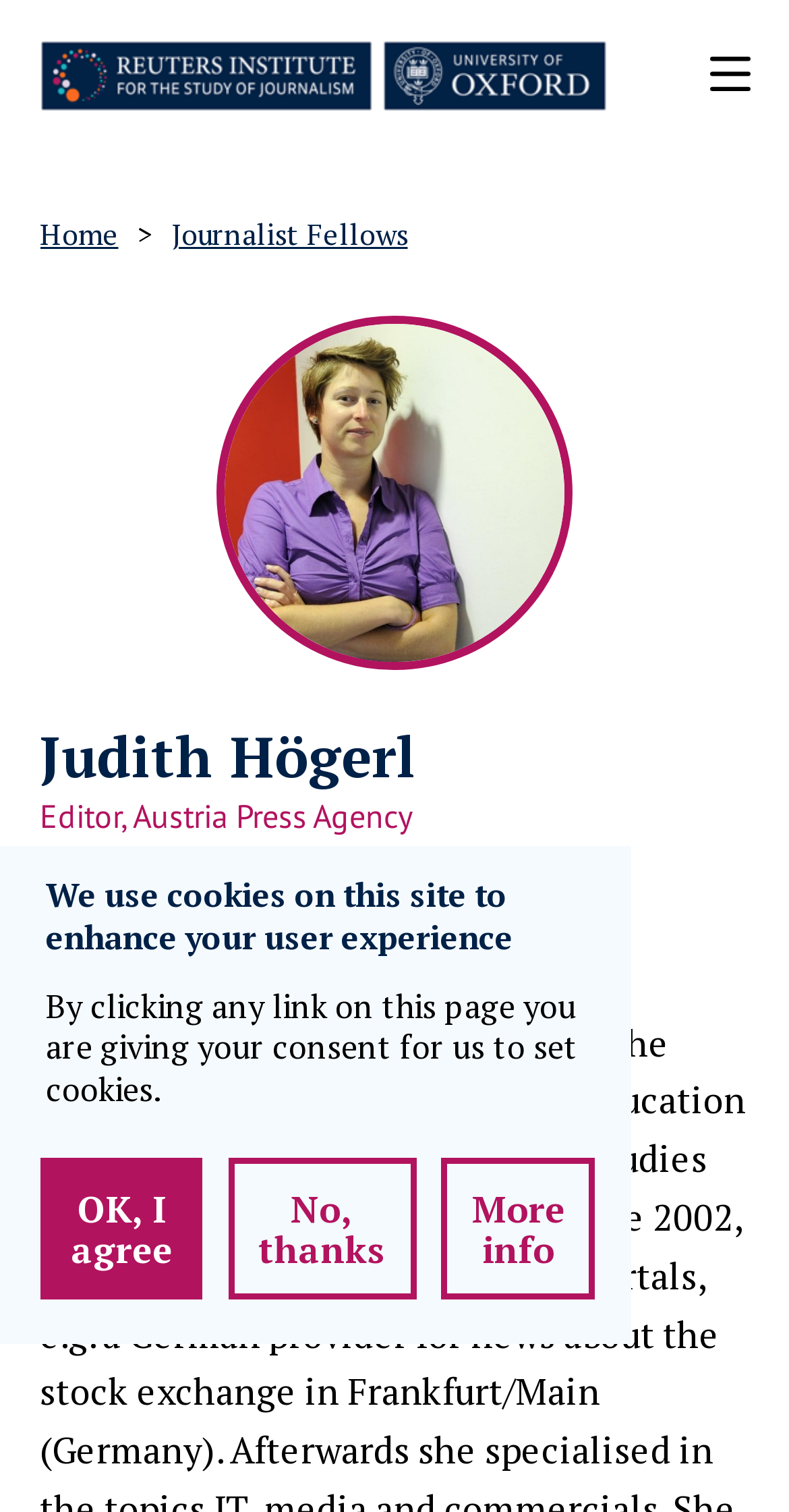Answer the question using only a single word or phrase: 
How many links are in the breadcrumb navigation?

2